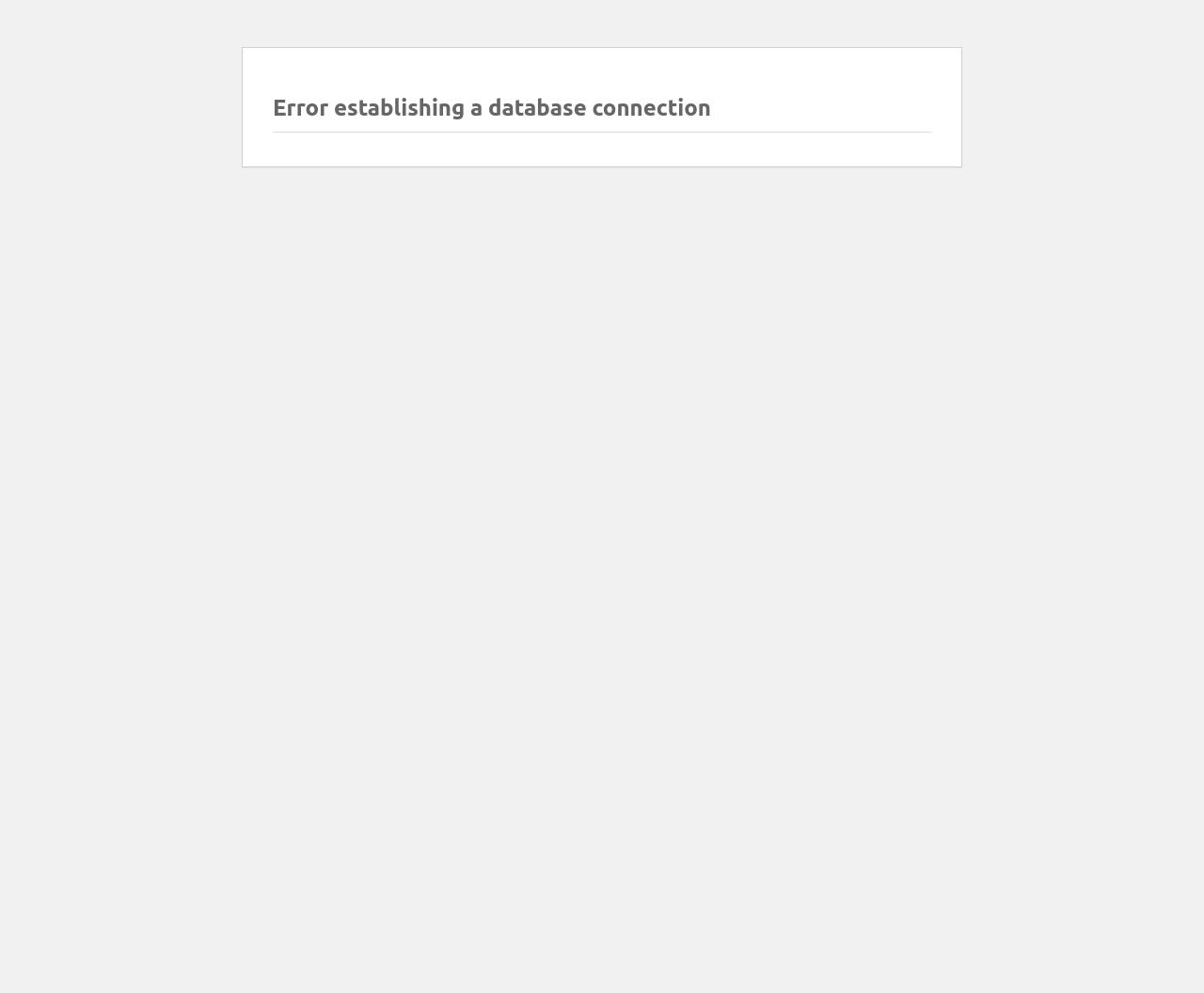Identify and provide the main heading of the webpage.

Error establishing a database connection